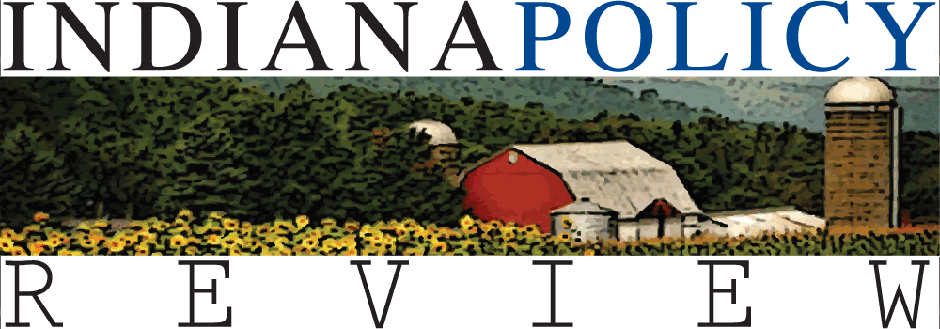What is the artistic style of the scene? Look at the image and give a one-word or short phrase answer.

Vintage